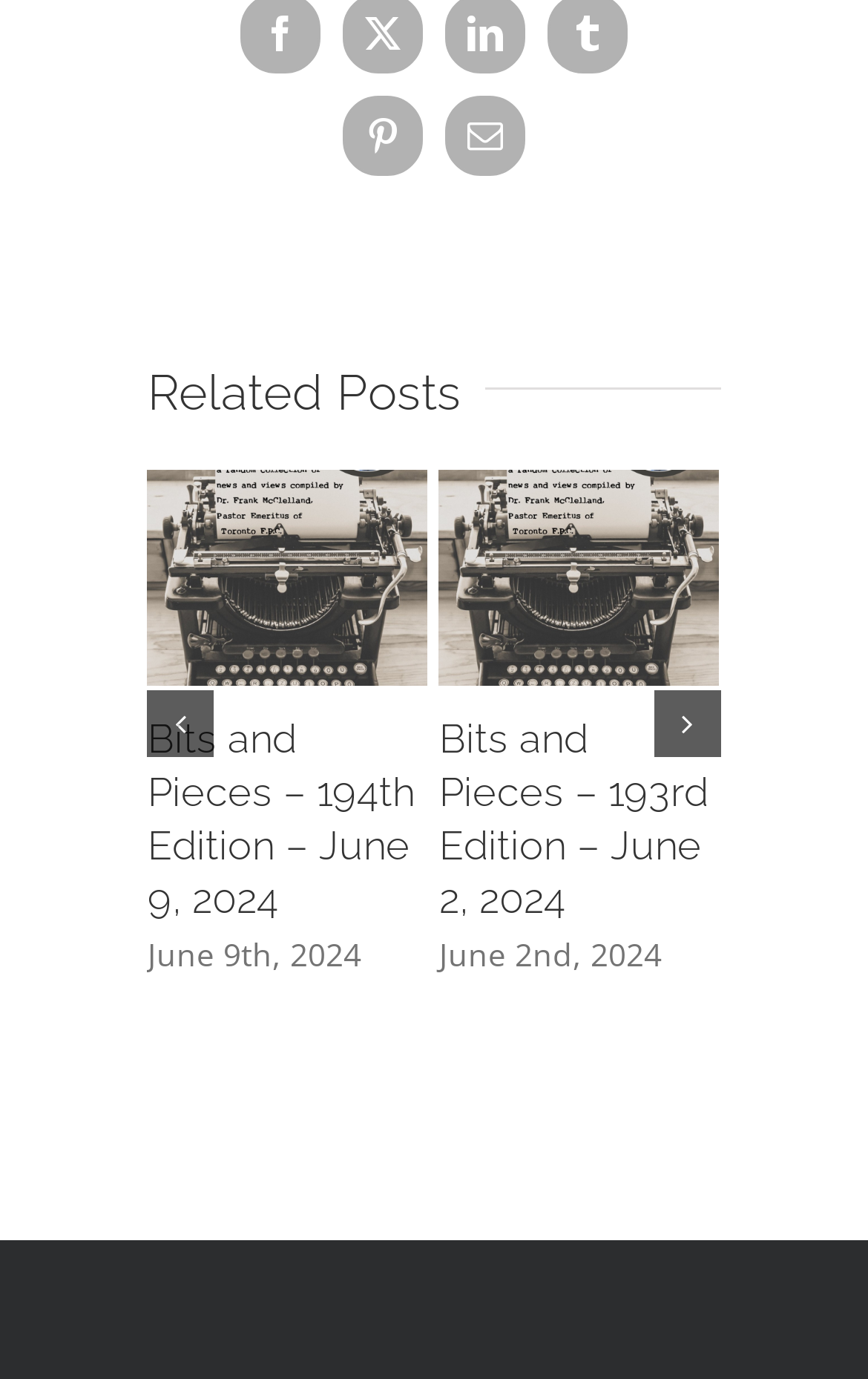Please predict the bounding box coordinates of the element's region where a click is necessary to complete the following instruction: "View related post 'Bits and Pieces – 194th Edition – June 9, 2024'". The coordinates should be represented by four float numbers between 0 and 1, i.e., [left, top, right, bottom].

[0.17, 0.516, 0.493, 0.671]